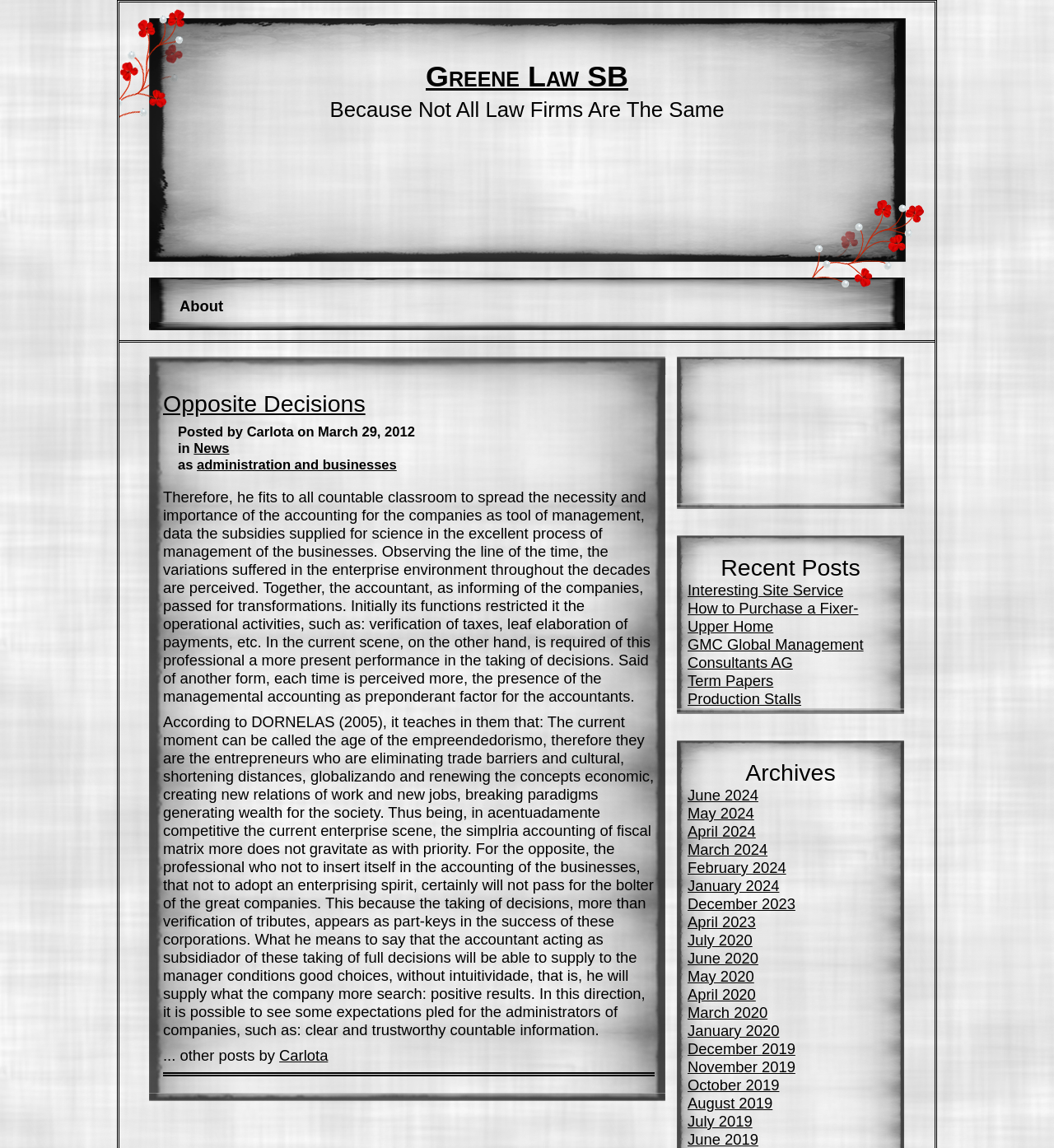Generate a thorough description of the webpage.

The webpage is titled "Opposite Decisions – Greene Law SB" and has a prominent link to "Greene Law SB" at the top. Below this, there is a static text "Because Not All Law Firms Are The Same" followed by a heading "Opposite Decisions" with a link to the same title. 

To the right of the heading, there is a static text "Posted by Carlota on March 29, 2012" and a link to "News" with the text "in" and "administration and businesses" nearby. 

Below this, there is a long static text discussing the importance of accounting in business management, citing DORNELAS (2005) and highlighting the role of accountants in providing reliable information for decision-making. 

At the bottom of the page, there is a section titled "Recent Posts" with links to various articles, including "Interesting Site Service", "How to Purchase a Fixer-Upper Home", and "Term Papers". 

To the right of the "Recent Posts" section, there is a section titled "Archives" with links to various months and years, from June 2024 to June 2019.